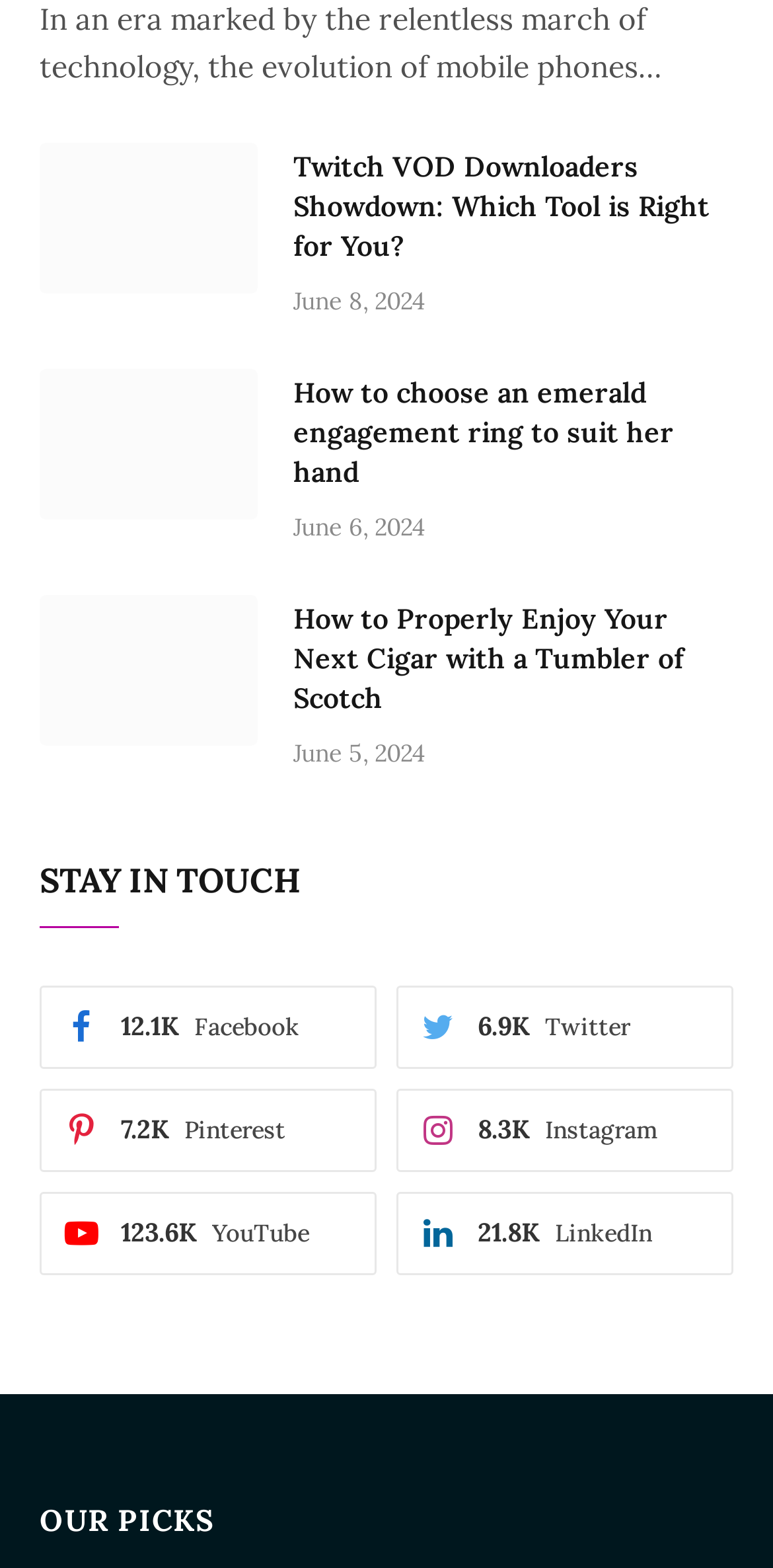Refer to the image and provide an in-depth answer to the question: 
How many followers does the Facebook page have?

The link ' Facebook 12.1K' suggests that the Facebook page has 12.1 thousand followers.